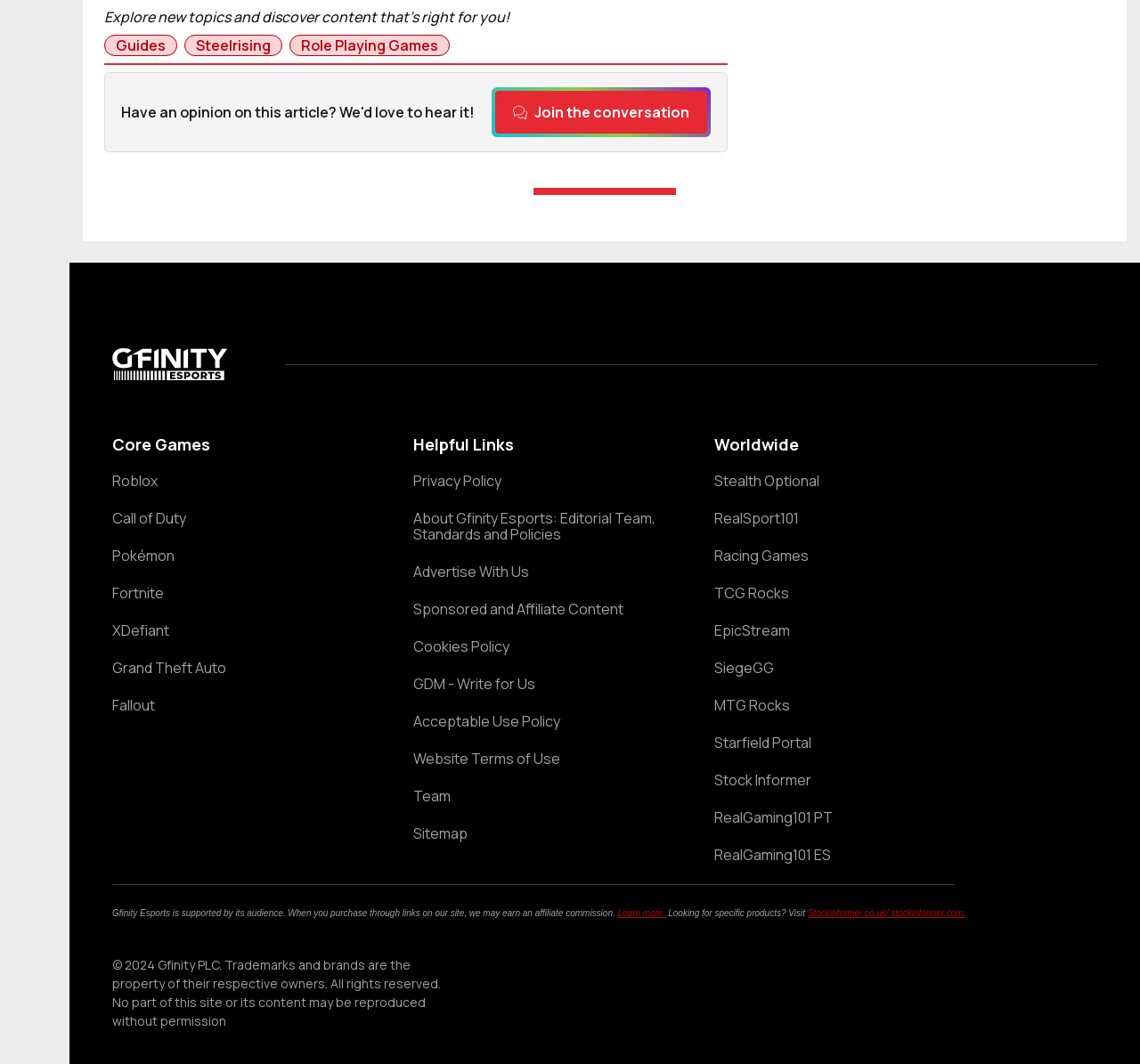Calculate the bounding box coordinates for the UI element based on the following description: "GDM - Write for Us". Ensure the coordinates are four float numbers between 0 and 1, i.e., [left, top, right, bottom].

[0.363, 0.635, 0.589, 0.65]